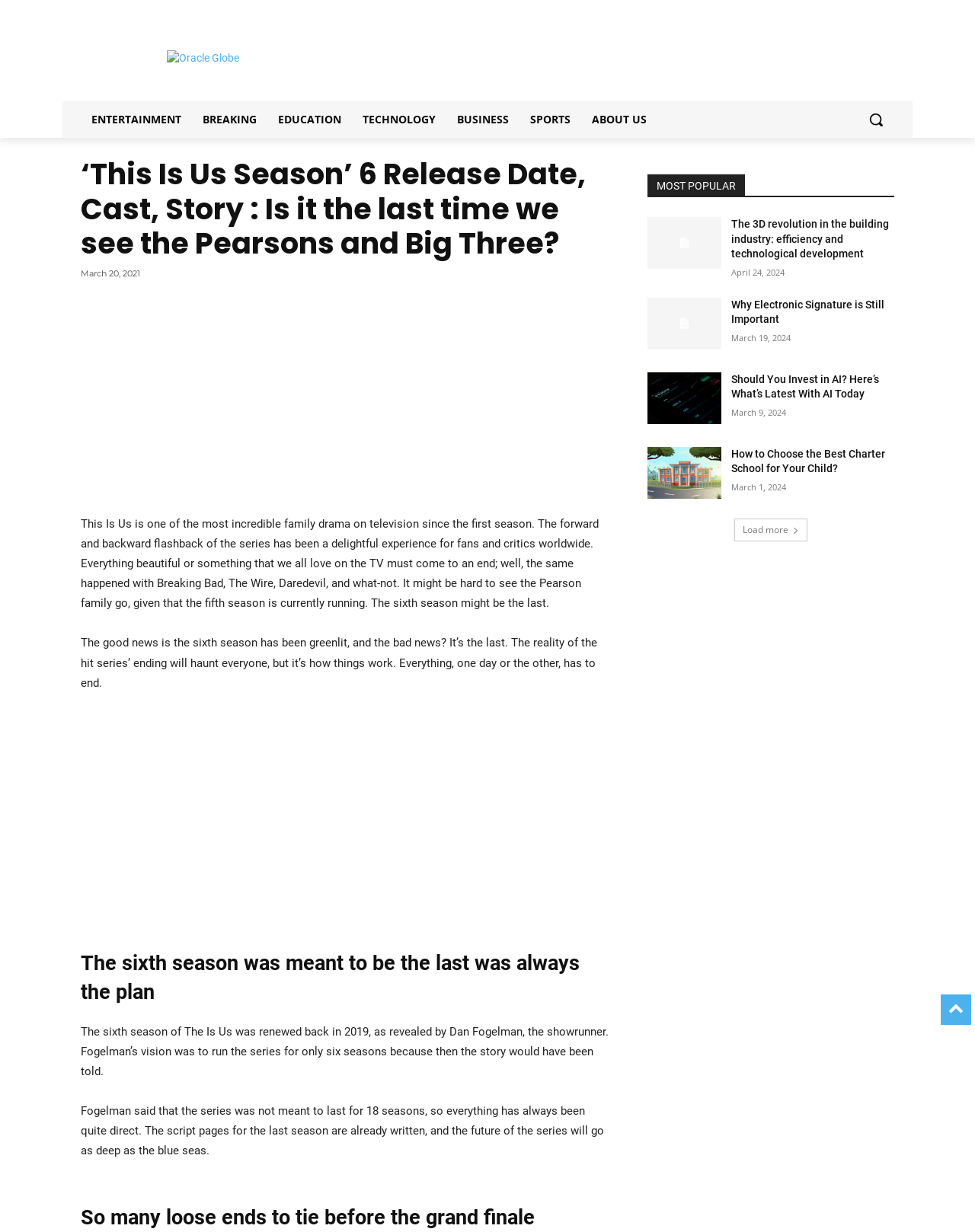Identify the webpage's primary heading and generate its text.

‘This Is Us Season’ 6 Release Date, Cast, Story : Is it the last time we see the Pearsons and Big Three?